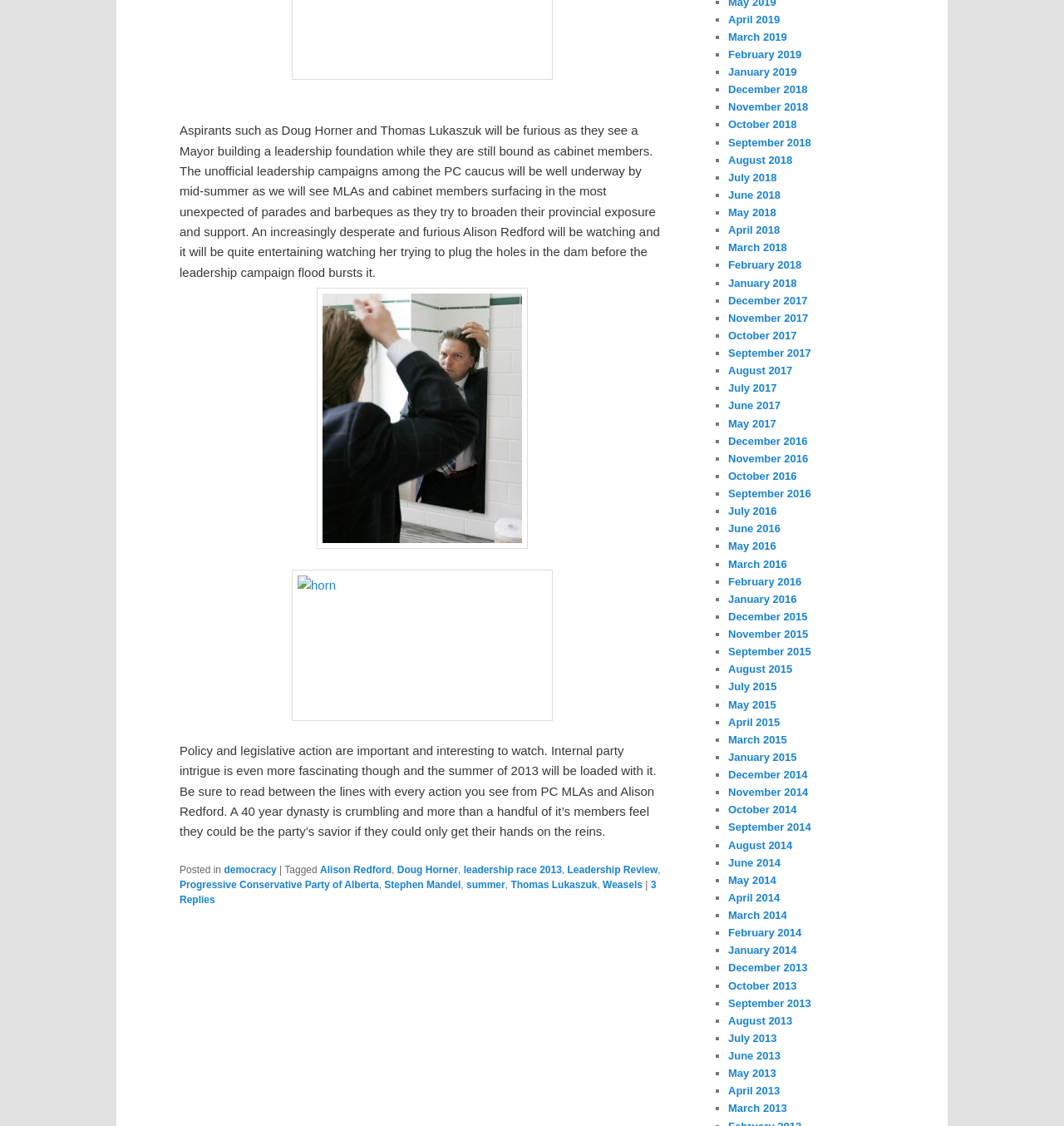Identify the bounding box for the UI element described as: "Campus Events". The coordinates should be four float numbers between 0 and 1, i.e., [left, top, right, bottom].

None